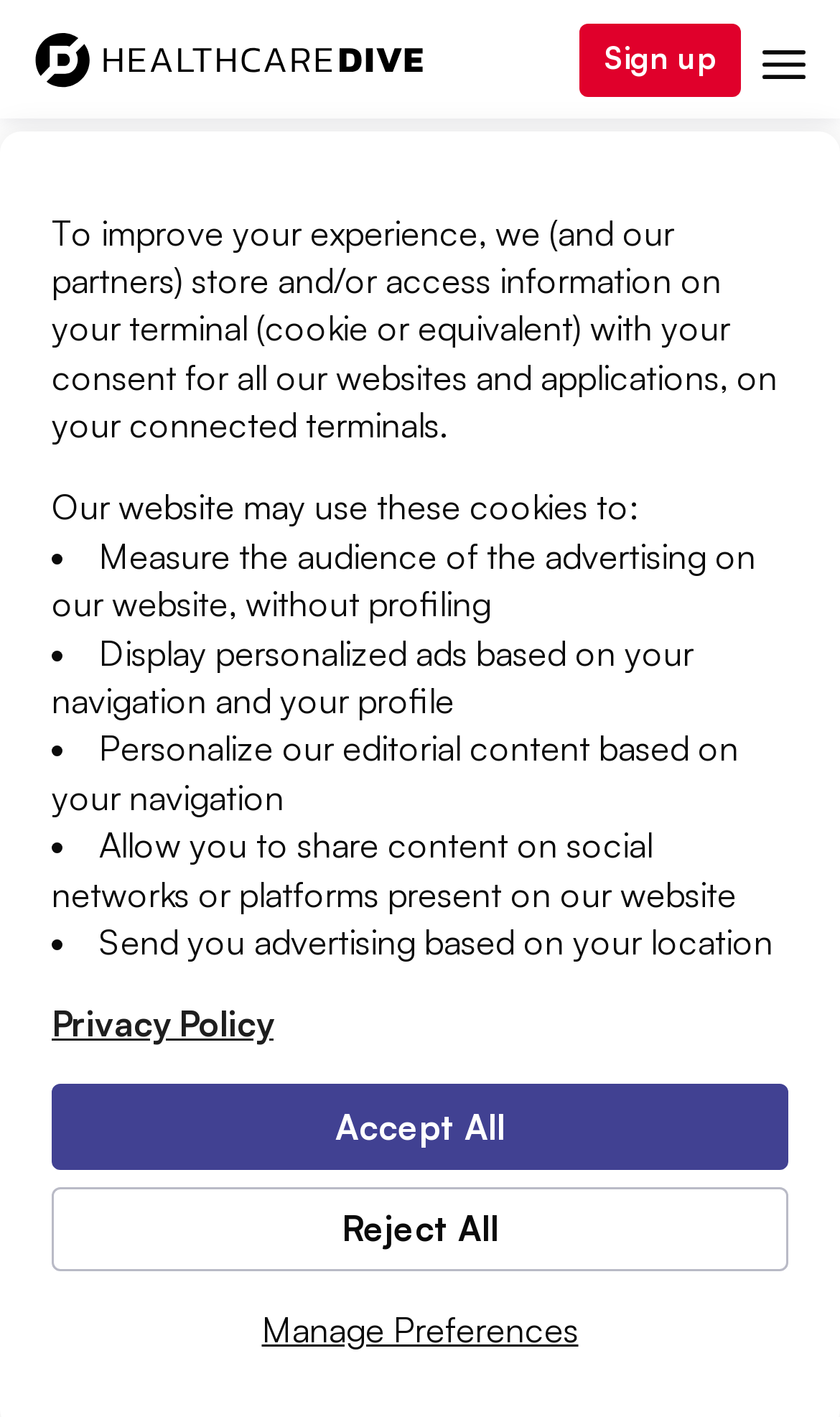Provide the bounding box coordinates of the area you need to click to execute the following instruction: "Visit the Healthcare Dive website".

[0.041, 0.024, 0.506, 0.054]